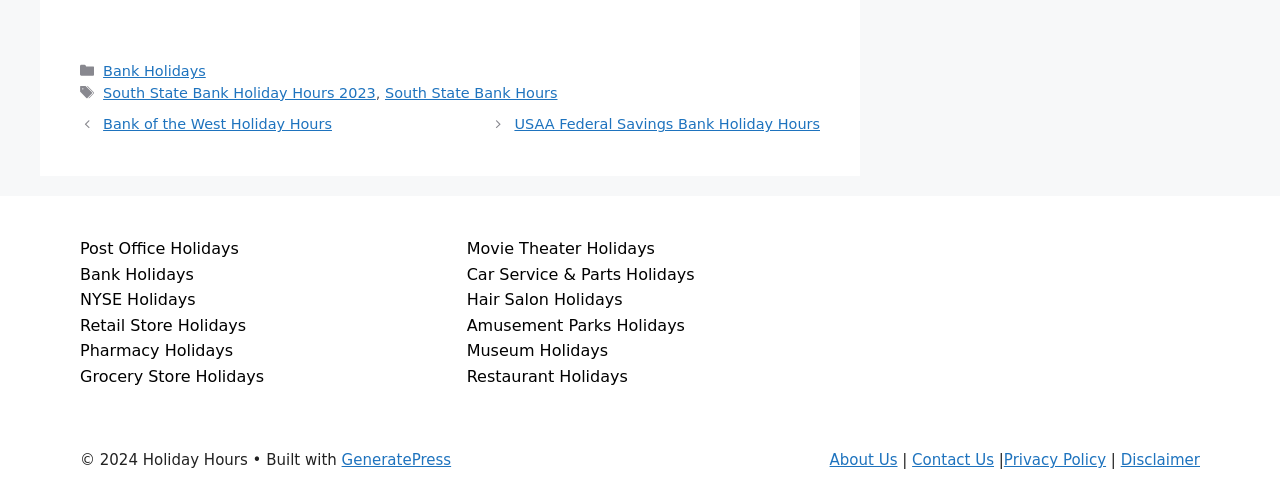Locate the bounding box coordinates of the clickable element to fulfill the following instruction: "Go to Post Office Holidays". Provide the coordinates as four float numbers between 0 and 1 in the format [left, top, right, bottom].

[0.062, 0.486, 0.187, 0.525]